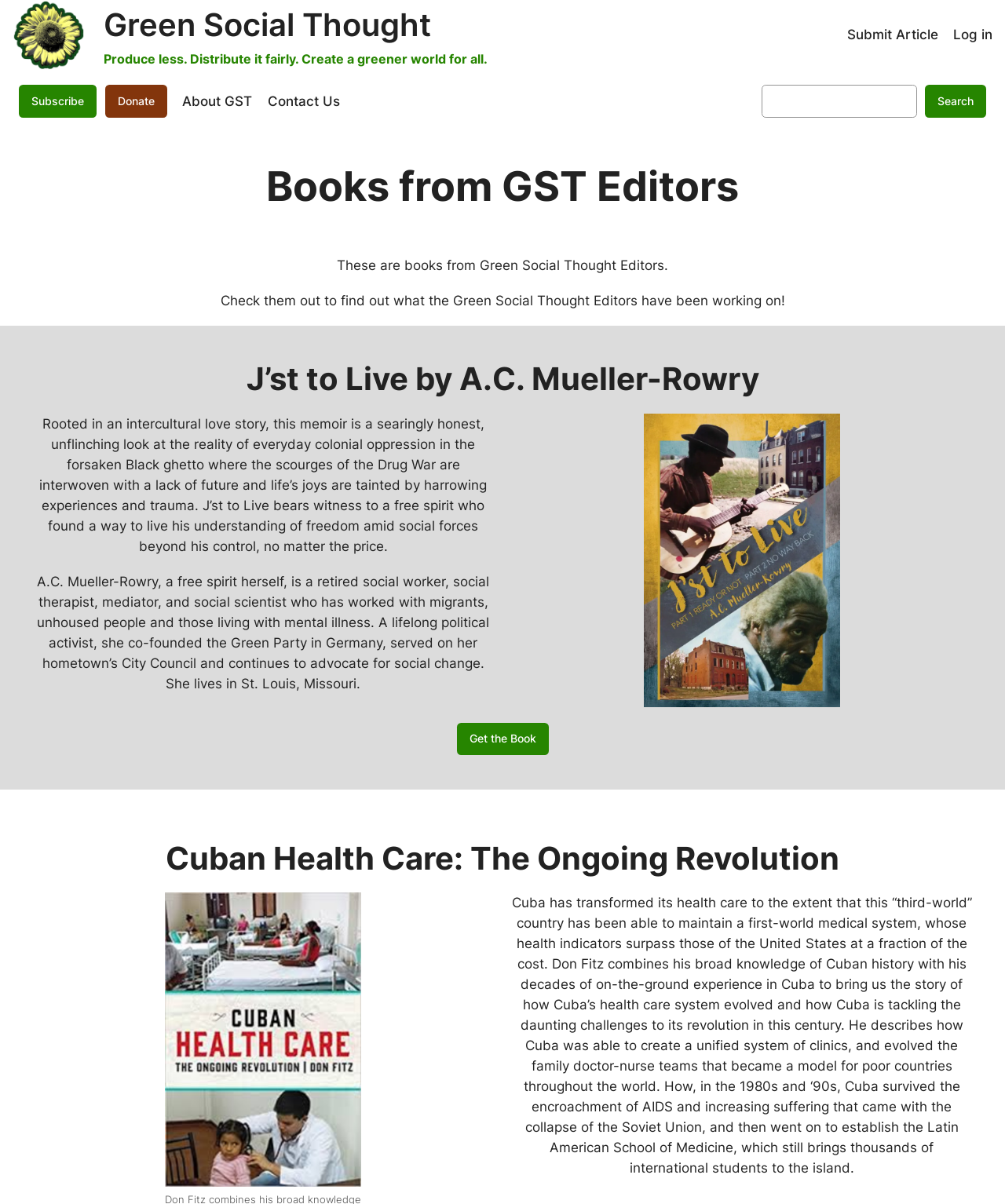Show the bounding box coordinates for the element that needs to be clicked to execute the following instruction: "Donate to Green Social Thought". Provide the coordinates in the form of four float numbers between 0 and 1, i.e., [left, top, right, bottom].

[0.105, 0.07, 0.167, 0.097]